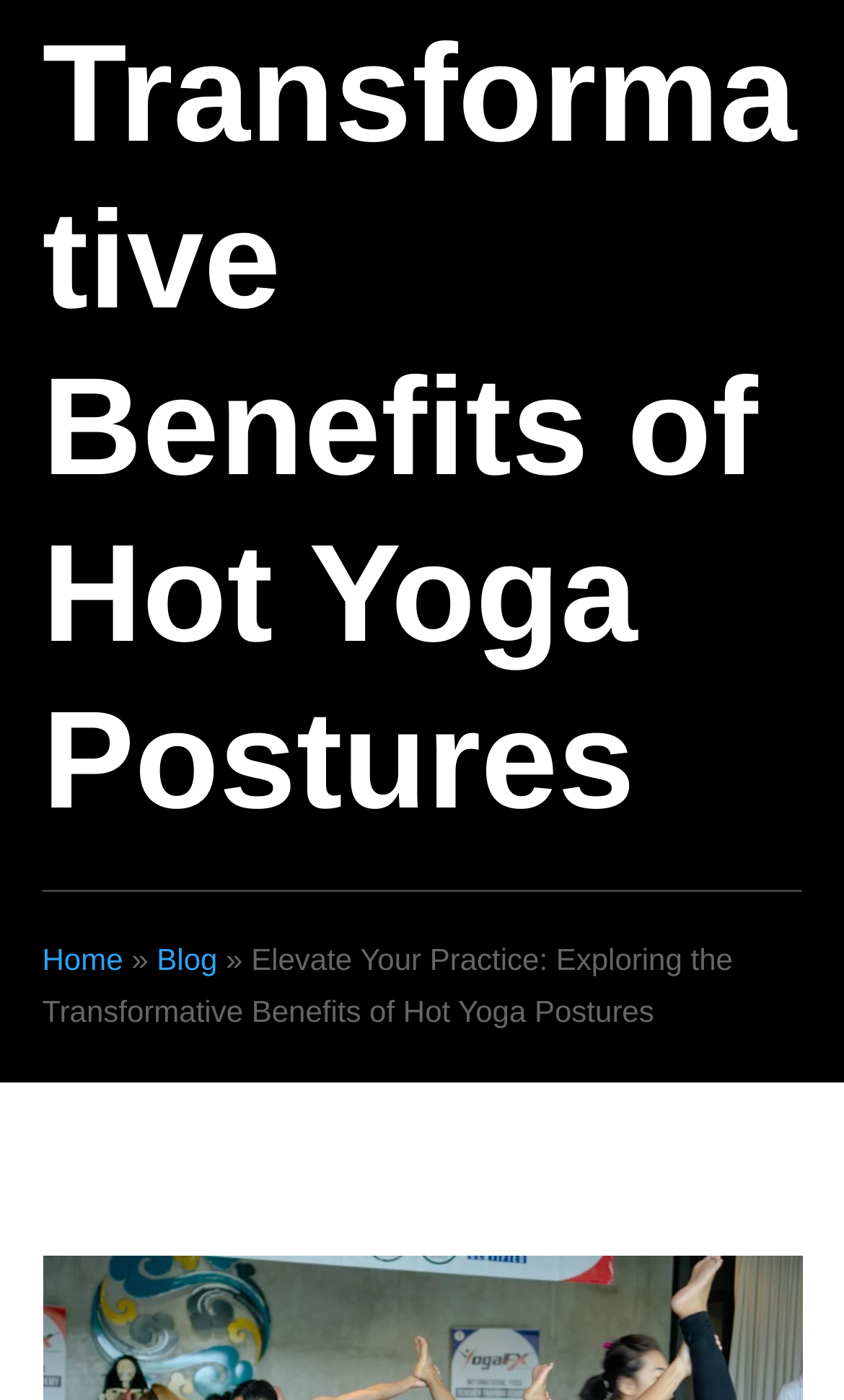Determine the bounding box for the described HTML element: "Blog". Ensure the coordinates are four float numbers between 0 and 1 in the format [left, top, right, bottom].

[0.186, 0.673, 0.258, 0.698]